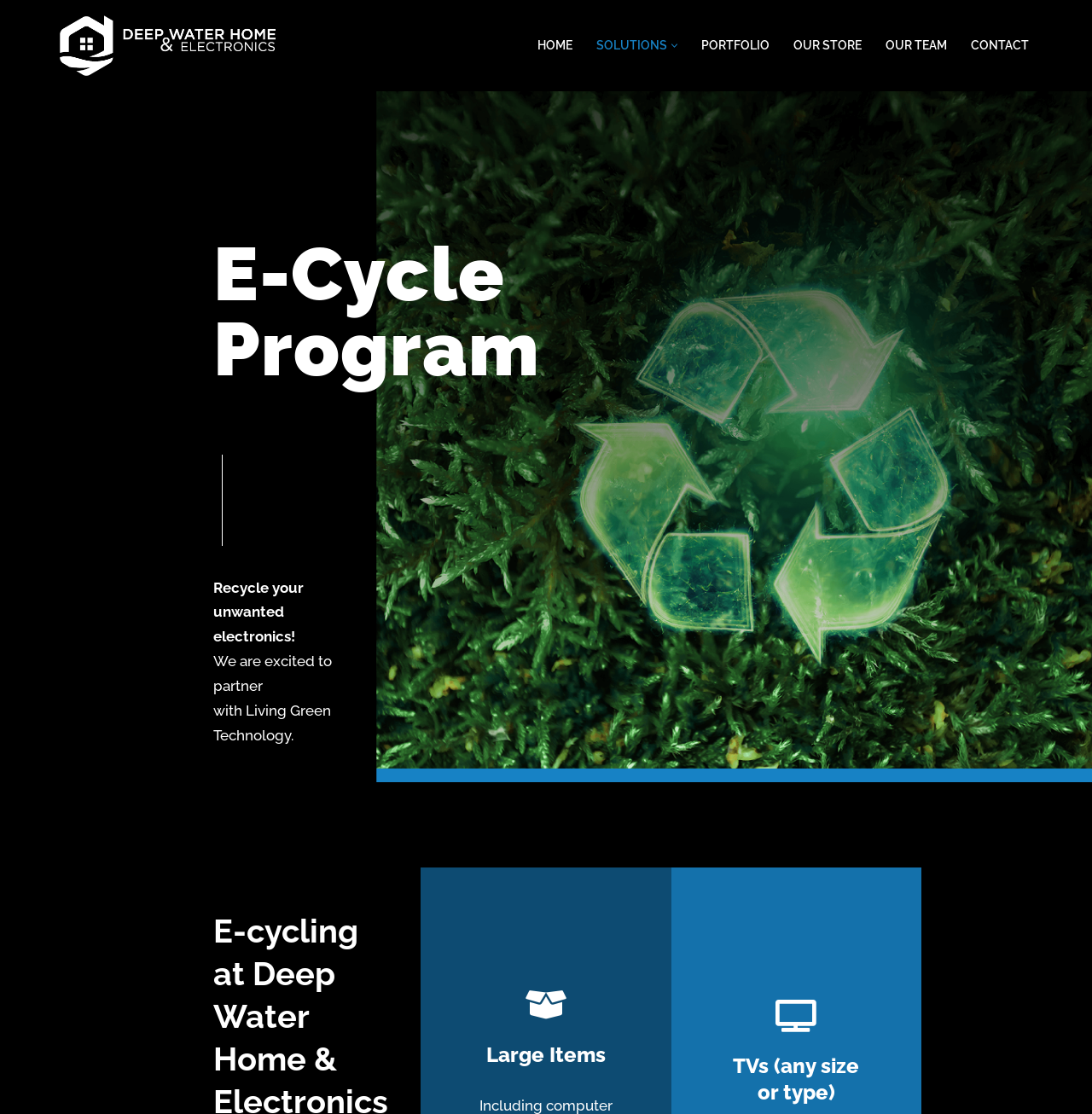Provide the bounding box coordinates of the area you need to click to execute the following instruction: "Skip to content".

[0.0, 0.025, 0.023, 0.04]